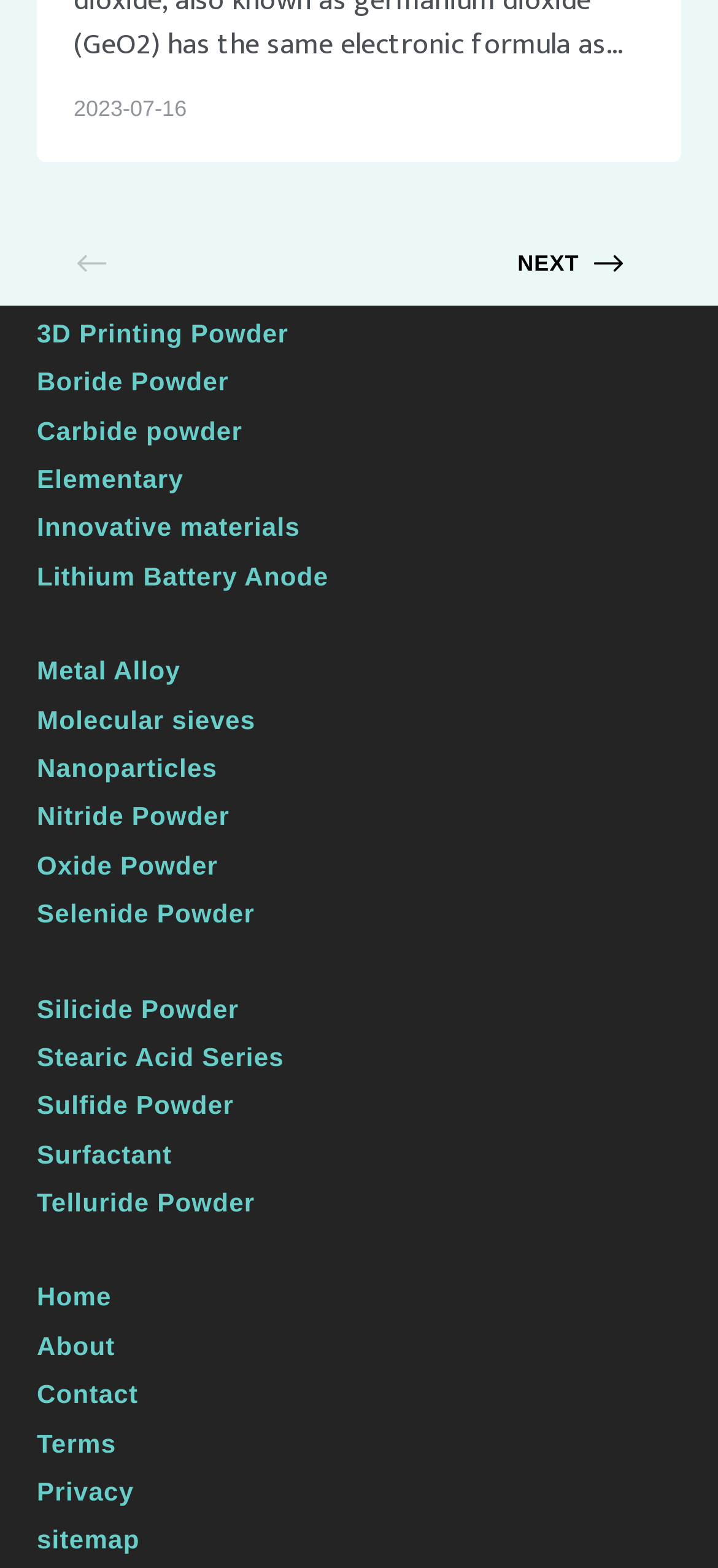Determine the bounding box coordinates of the target area to click to execute the following instruction: "Go to NEXT page."

[0.641, 0.141, 0.949, 0.195]